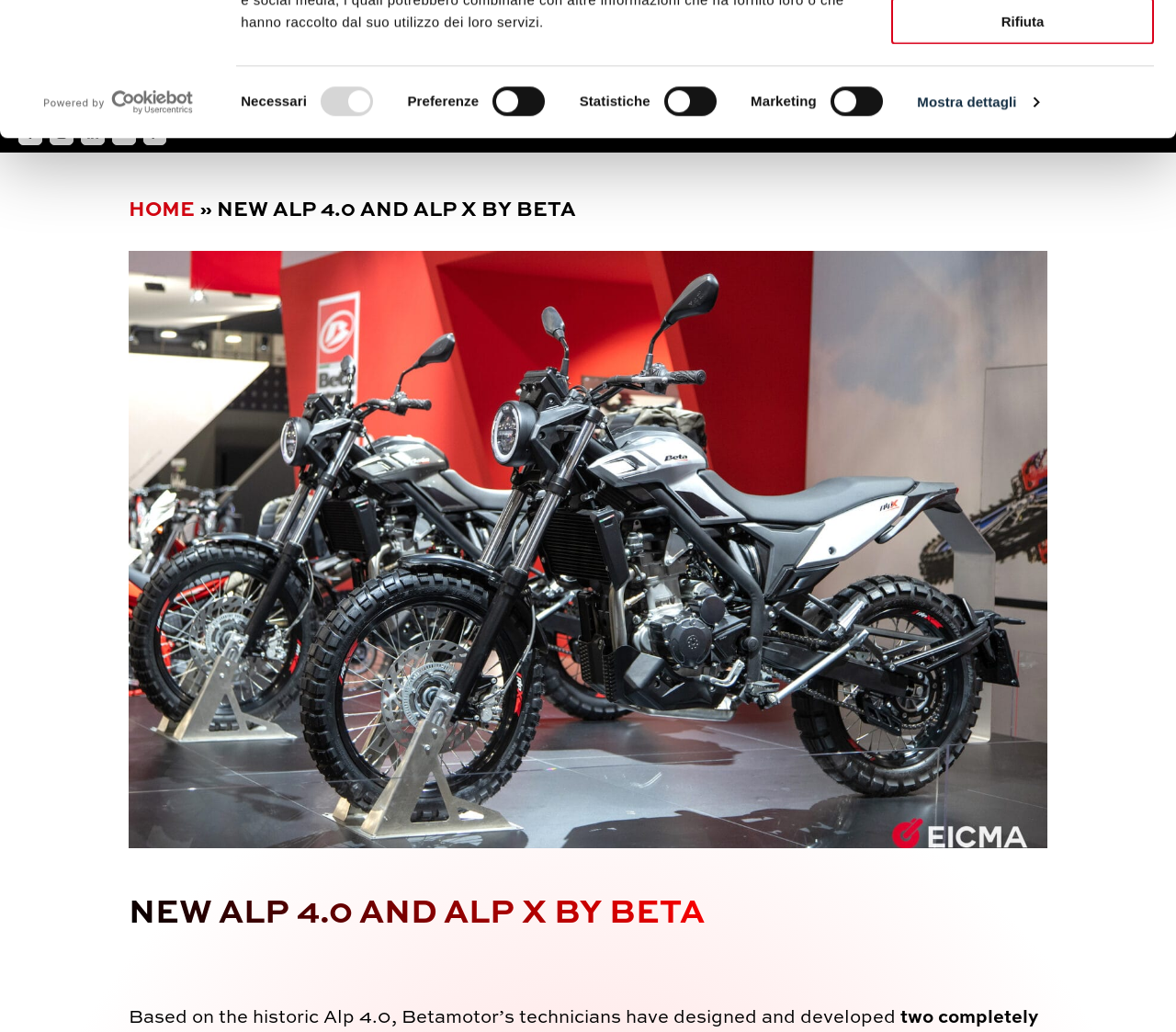What is the purpose of the checkboxes?
Use the image to answer the question with a single word or phrase.

Cookie consent